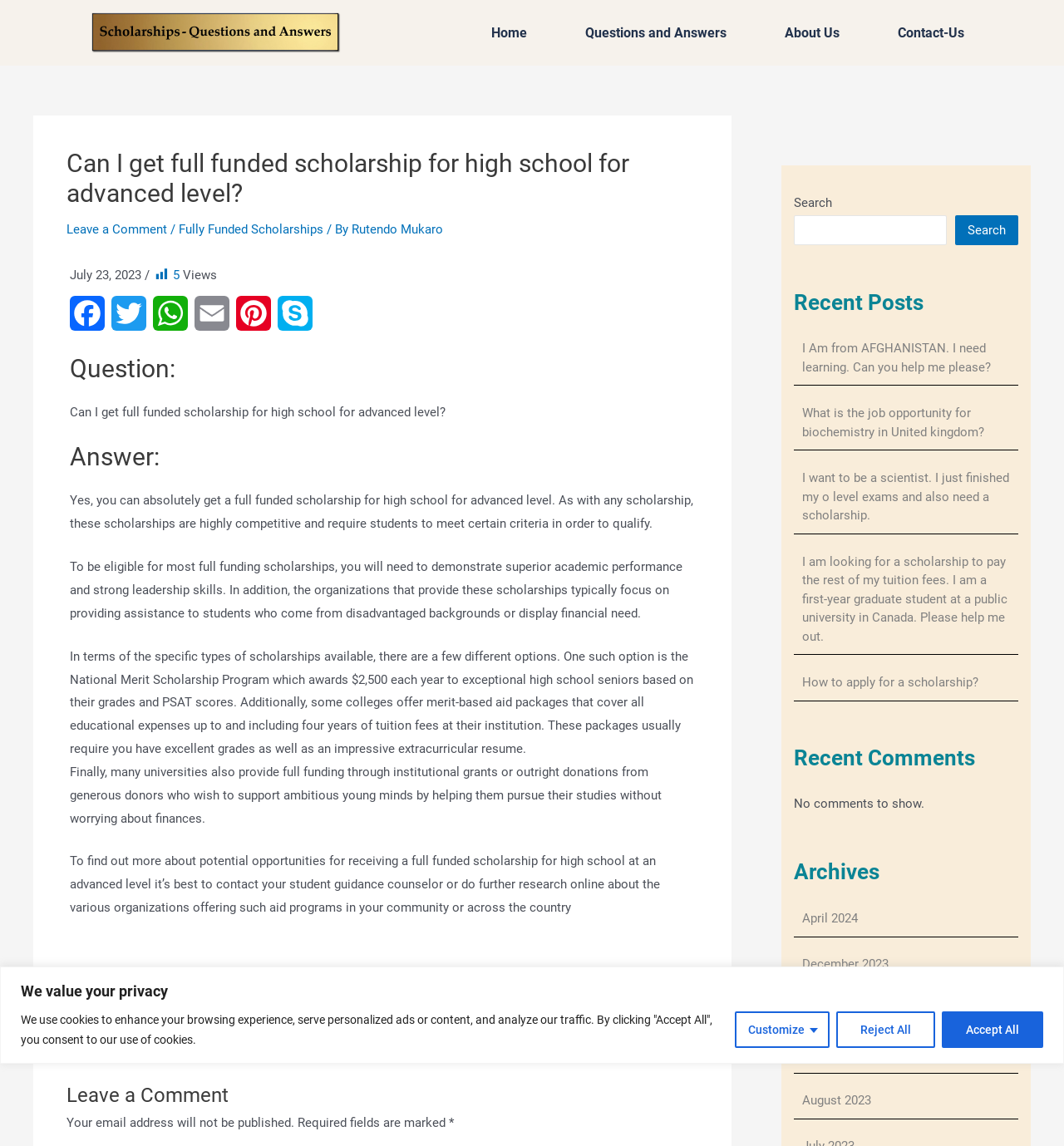Could you indicate the bounding box coordinates of the region to click in order to complete this instruction: "Search for something".

[0.746, 0.188, 0.89, 0.214]